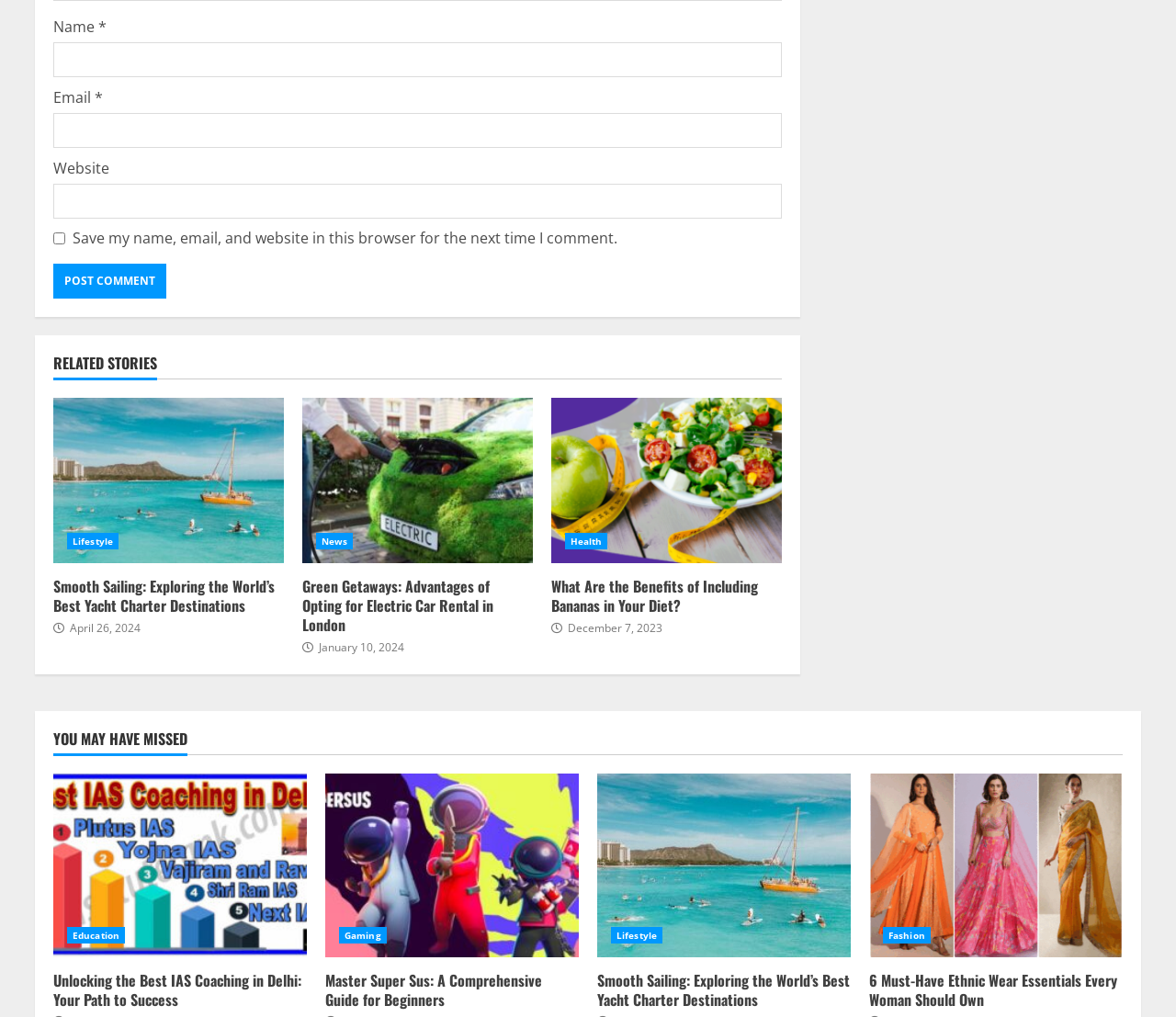Please determine the bounding box coordinates of the element to click in order to execute the following instruction: "Click the 'Post Comment' button". The coordinates should be four float numbers between 0 and 1, specified as [left, top, right, bottom].

[0.045, 0.259, 0.141, 0.294]